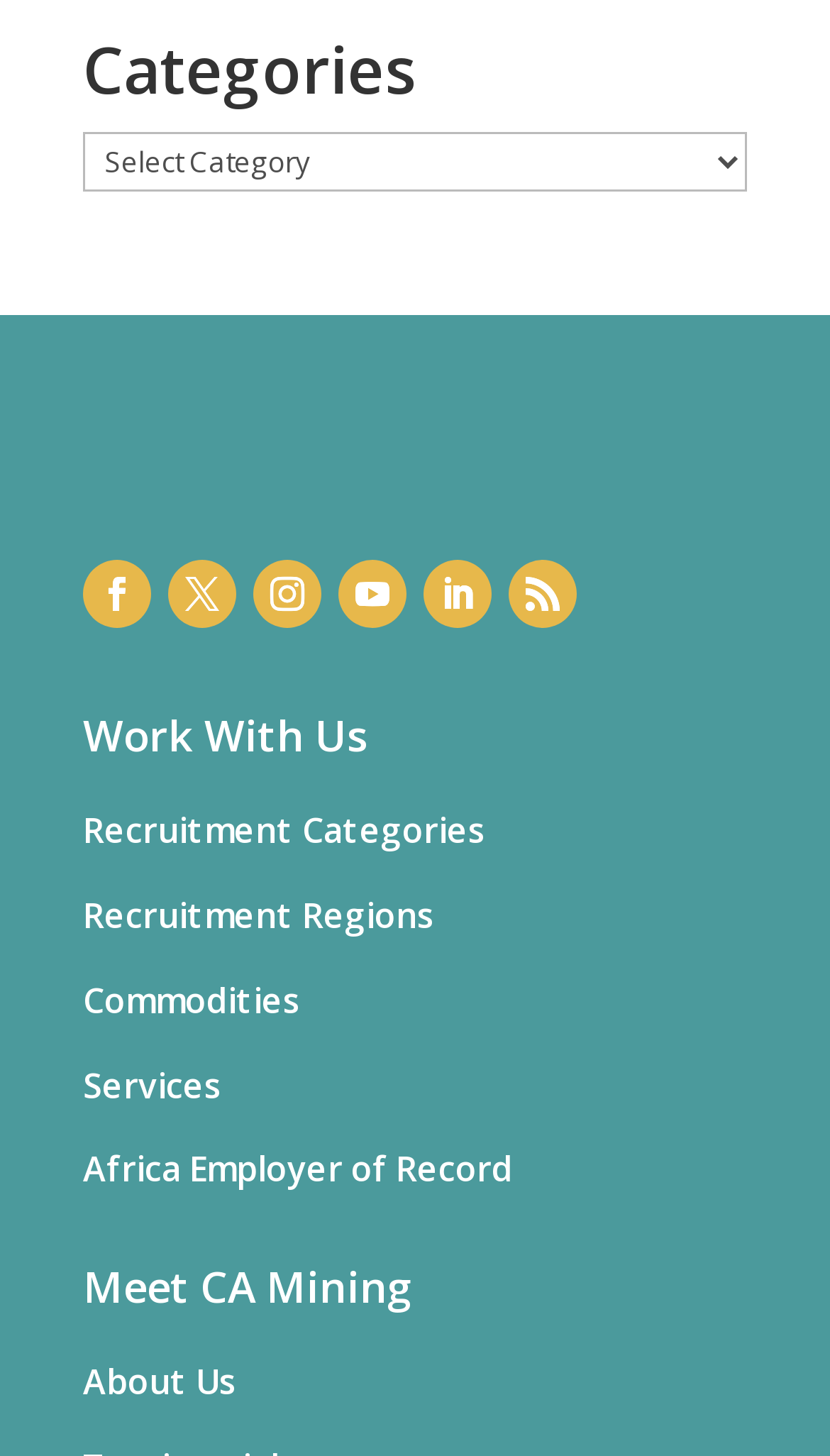How many links are under the 'Work With Us' heading?
We need a detailed and exhaustive answer to the question. Please elaborate.

The 'Work With Us' heading is located at a bounding box coordinate of [0.1, 0.487, 0.9, 0.54]. Under this heading, there are five links: 'Recruitment Categories', 'Recruitment Regions', 'Commodities', 'Services', and 'Africa Employer of Record'.